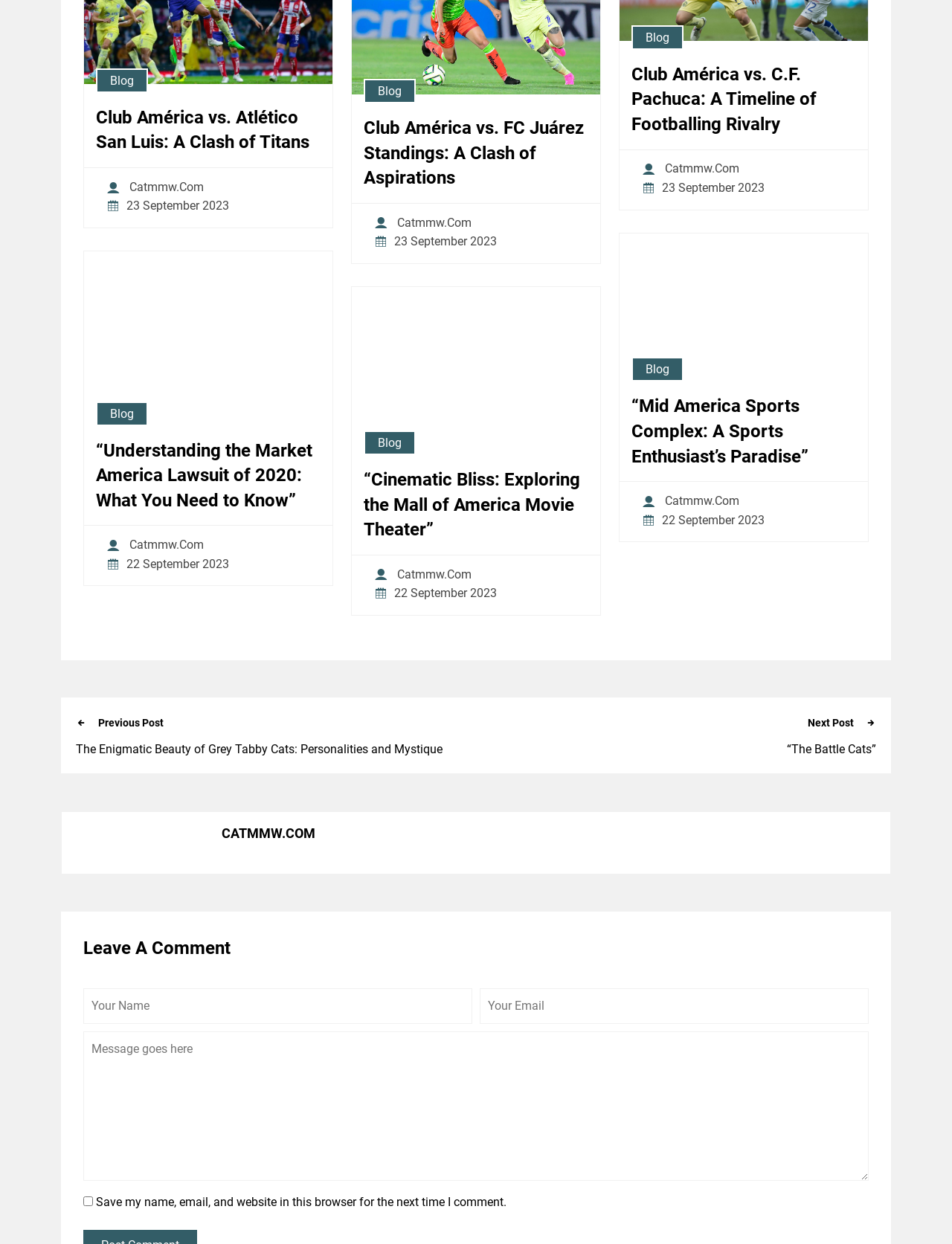Given the content of the image, can you provide a detailed answer to the question?
How many articles are displayed on the webpage?

There are five article sections on the webpage, each with a heading and a link, which suggests that there are five articles displayed.